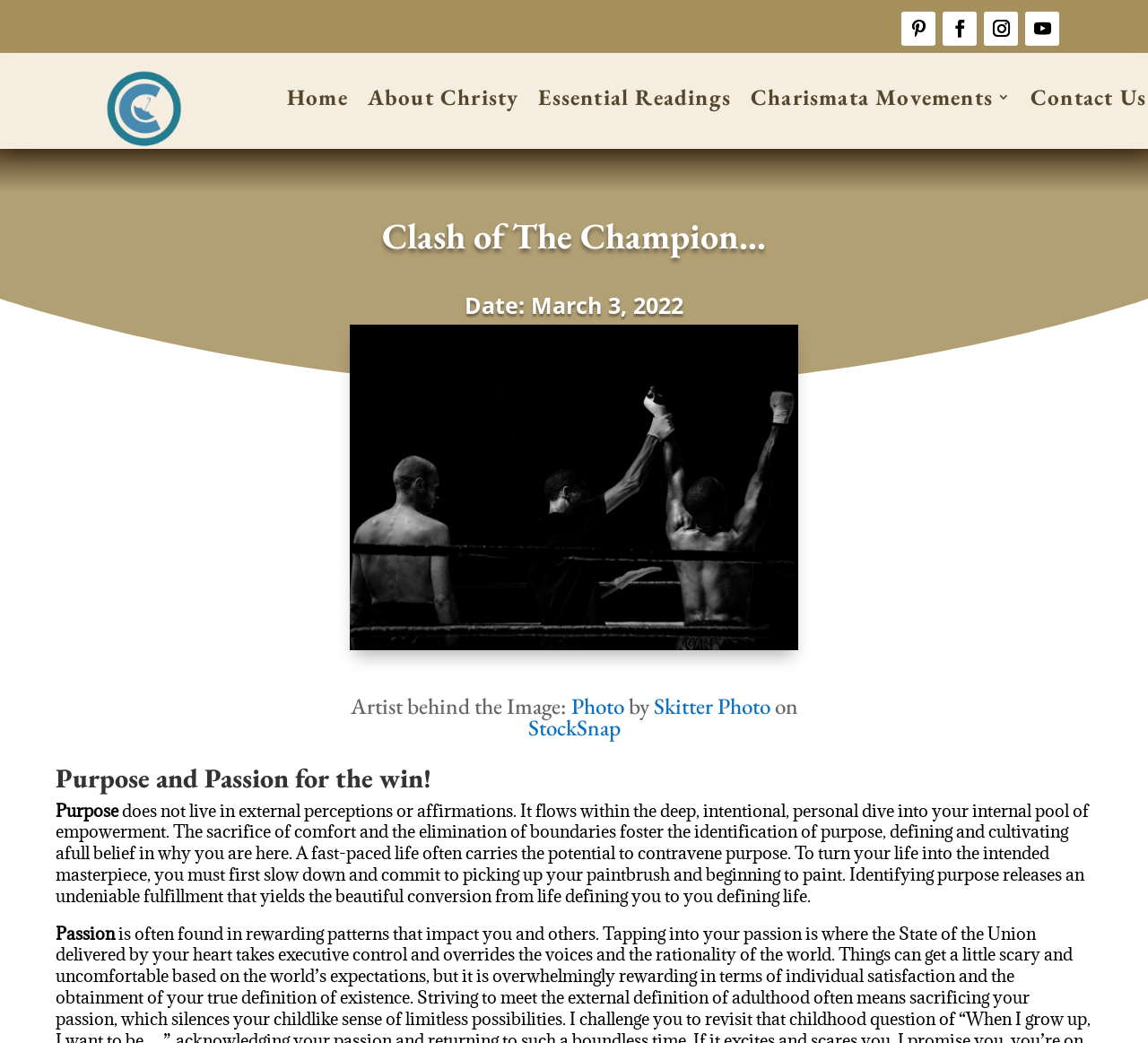What is the name of the artist behind the image?
Please provide a detailed answer to the question.

The webpage mentions 'Artist behind the Image:' but does not provide the name of the artist. It only provides links to 'Photo' and 'Skitter Photo' which might be related to the image, but not the artist's name.